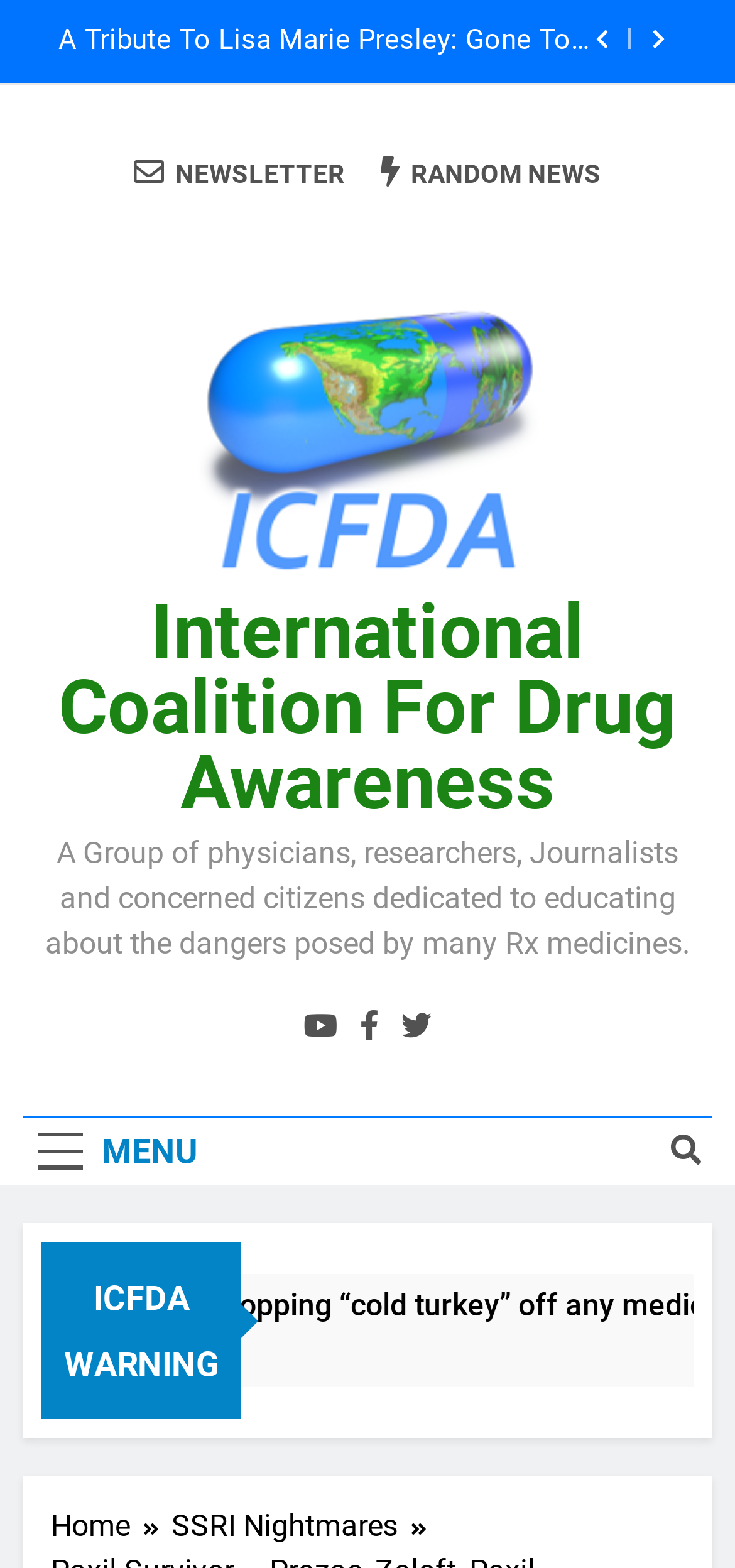What is the name of the organization?
Using the visual information, respond with a single word or phrase.

International Coalition for Drug Awareness